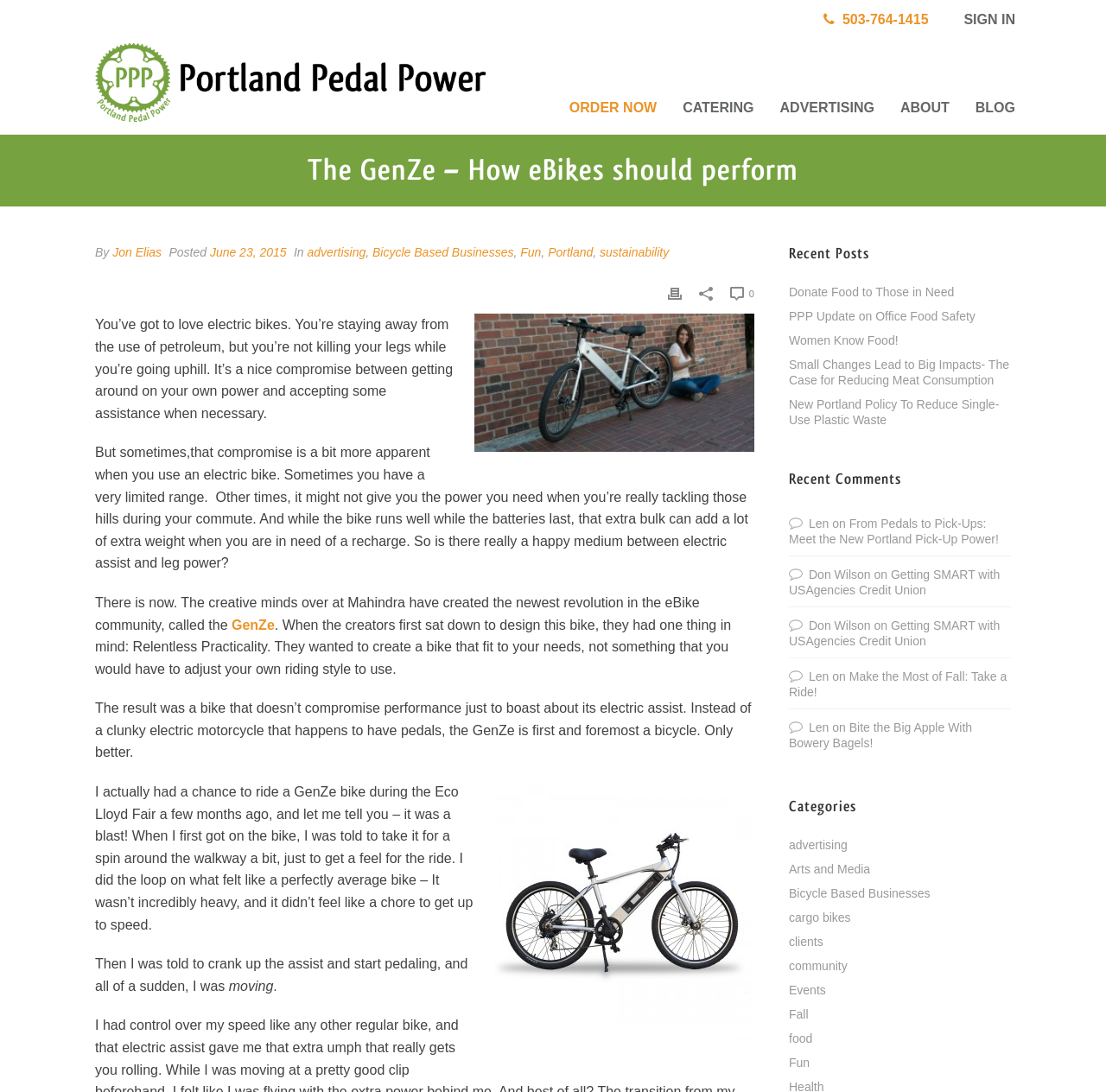Find the bounding box coordinates of the clickable area that will achieve the following instruction: "Click the ORDER NOW link".

[0.503, 0.028, 0.606, 0.123]